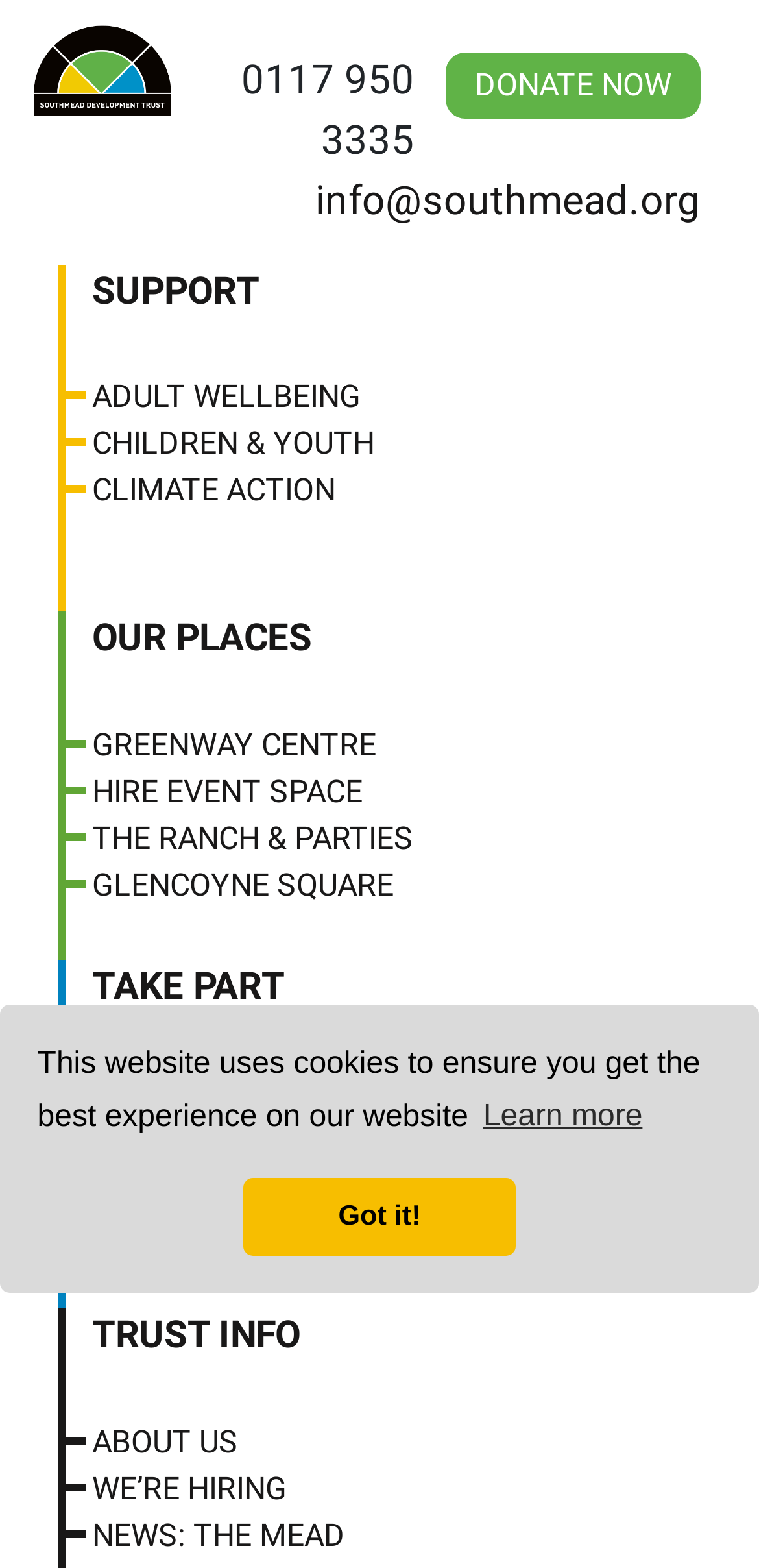Please locate the bounding box coordinates of the element's region that needs to be clicked to follow the instruction: "Click Donate Now". The bounding box coordinates should be provided as four float numbers between 0 and 1, i.e., [left, top, right, bottom].

[0.587, 0.034, 0.923, 0.076]